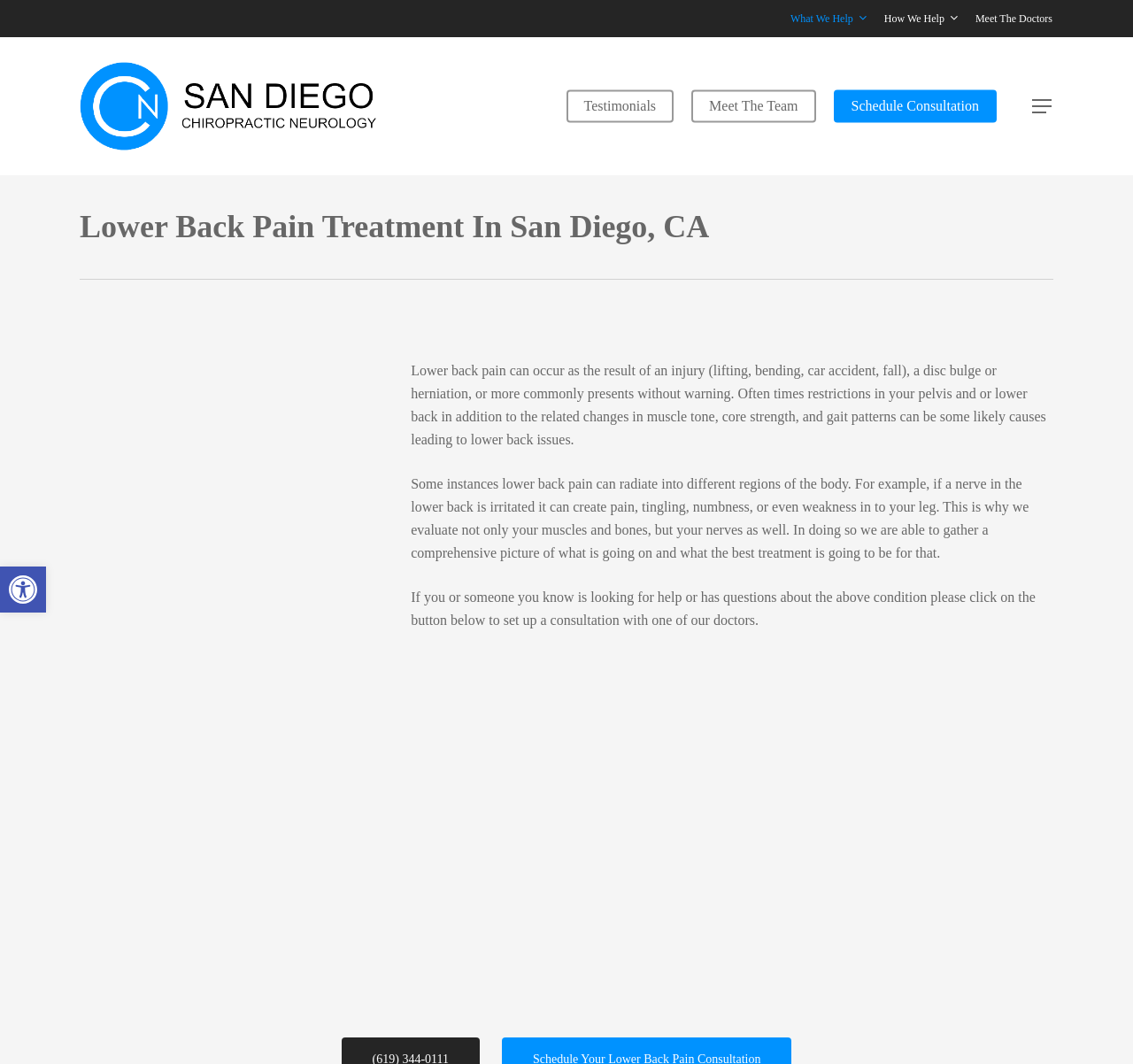Can you find and provide the title of the webpage?

Lower Back Pain Treatment In San Diego, CA